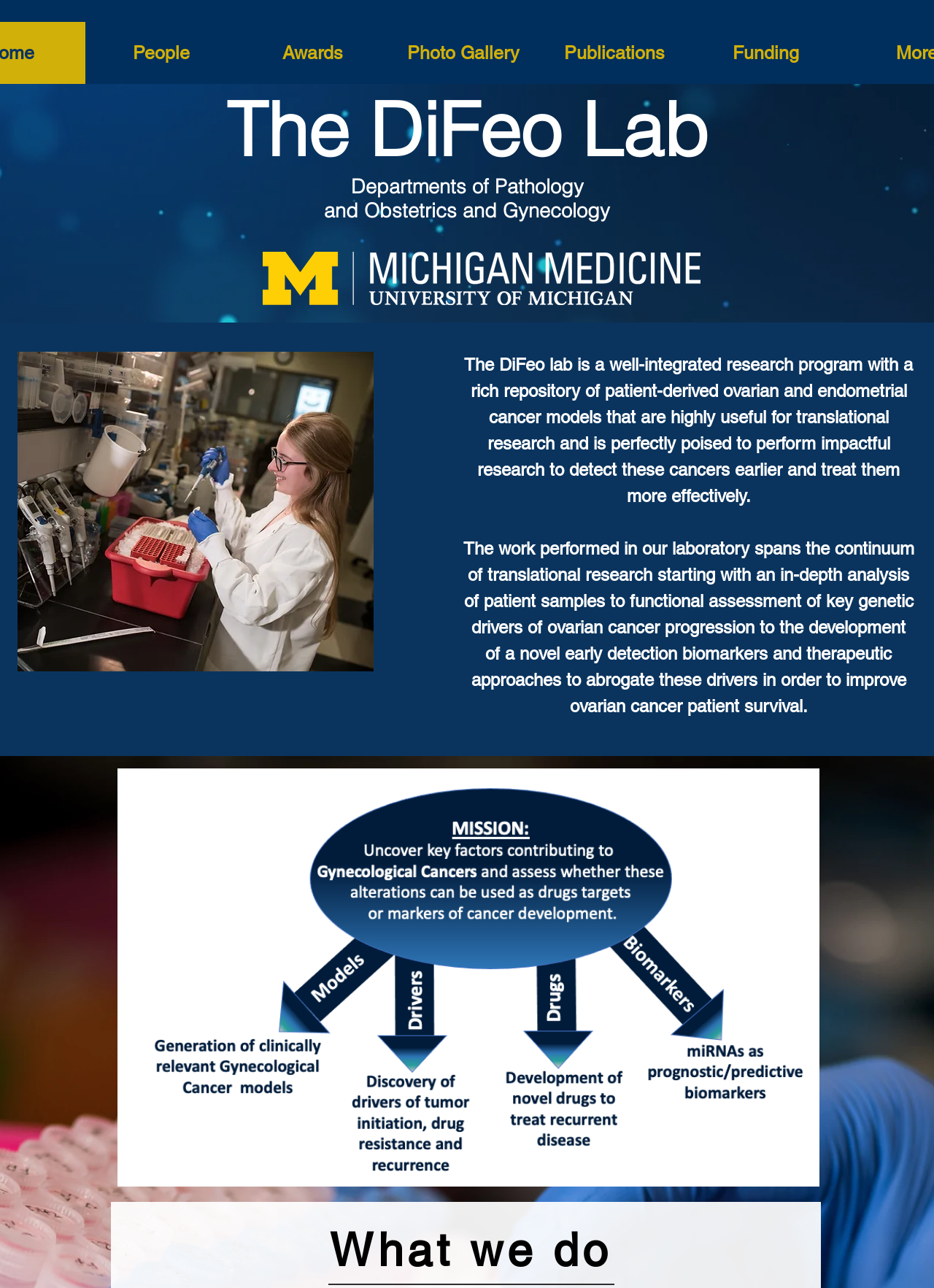Using the provided element description "People", determine the bounding box coordinates of the UI element.

[0.214, 0.011, 0.307, 0.052]